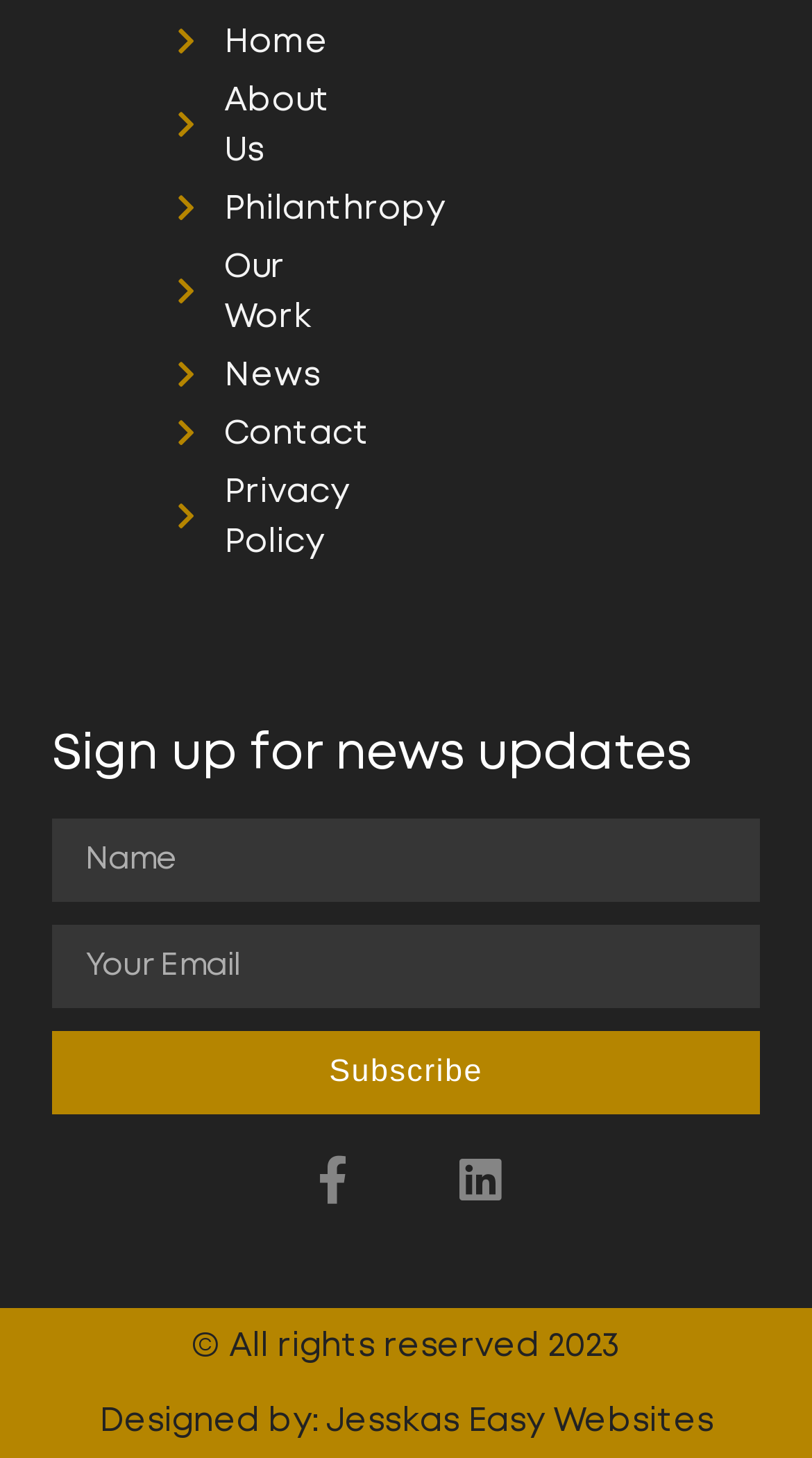What is the purpose of the 'Subscribe' button?
Please give a detailed answer to the question using the information shown in the image.

The 'Subscribe' button is located below the heading 'Sign up for news updates' and is associated with the textboxes for 'Name' and 'Email'. This suggests that the purpose of the 'Subscribe' button is to submit the form and subscribe to news updates.